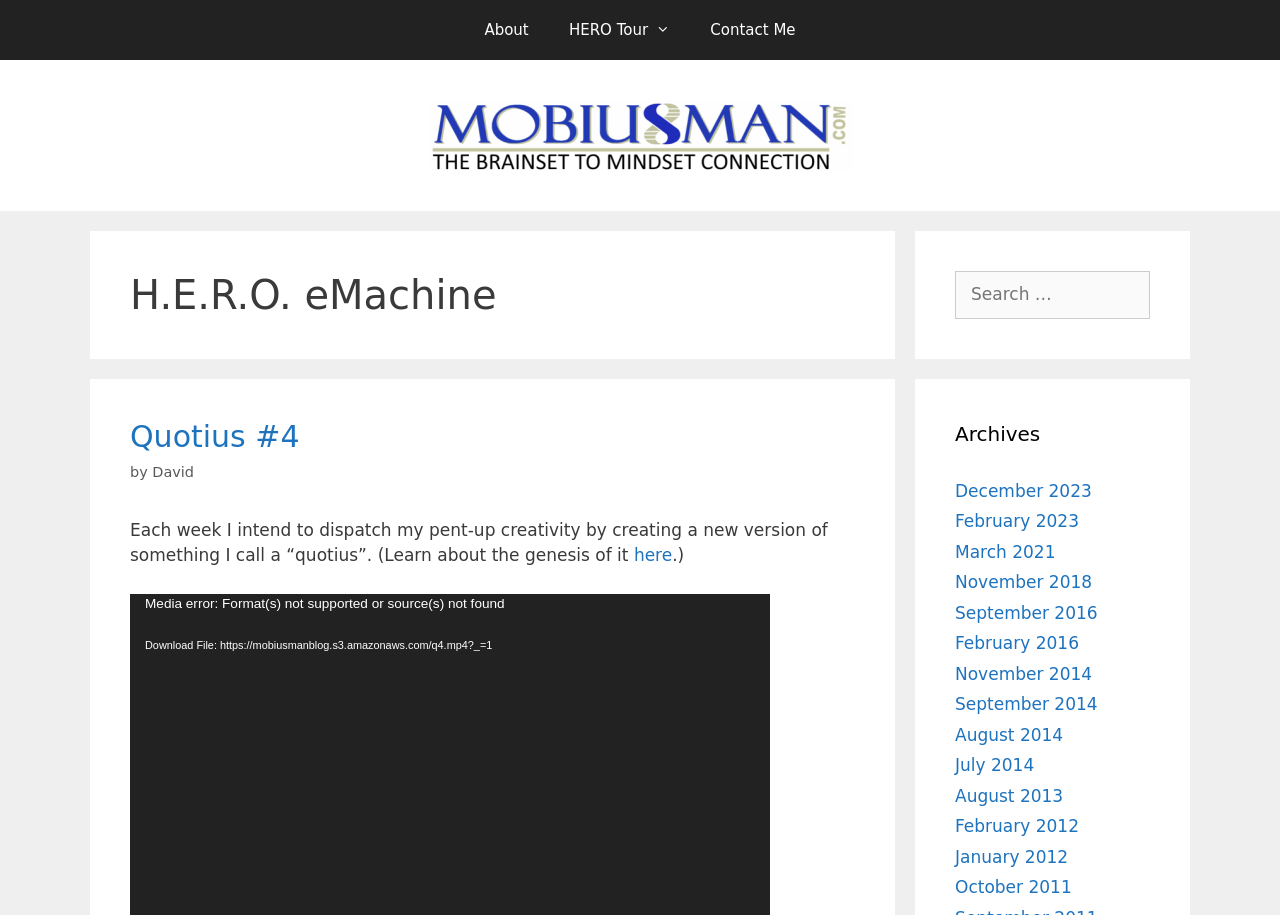What is the format of the quotius?
From the screenshot, supply a one-word or short-phrase answer.

Video